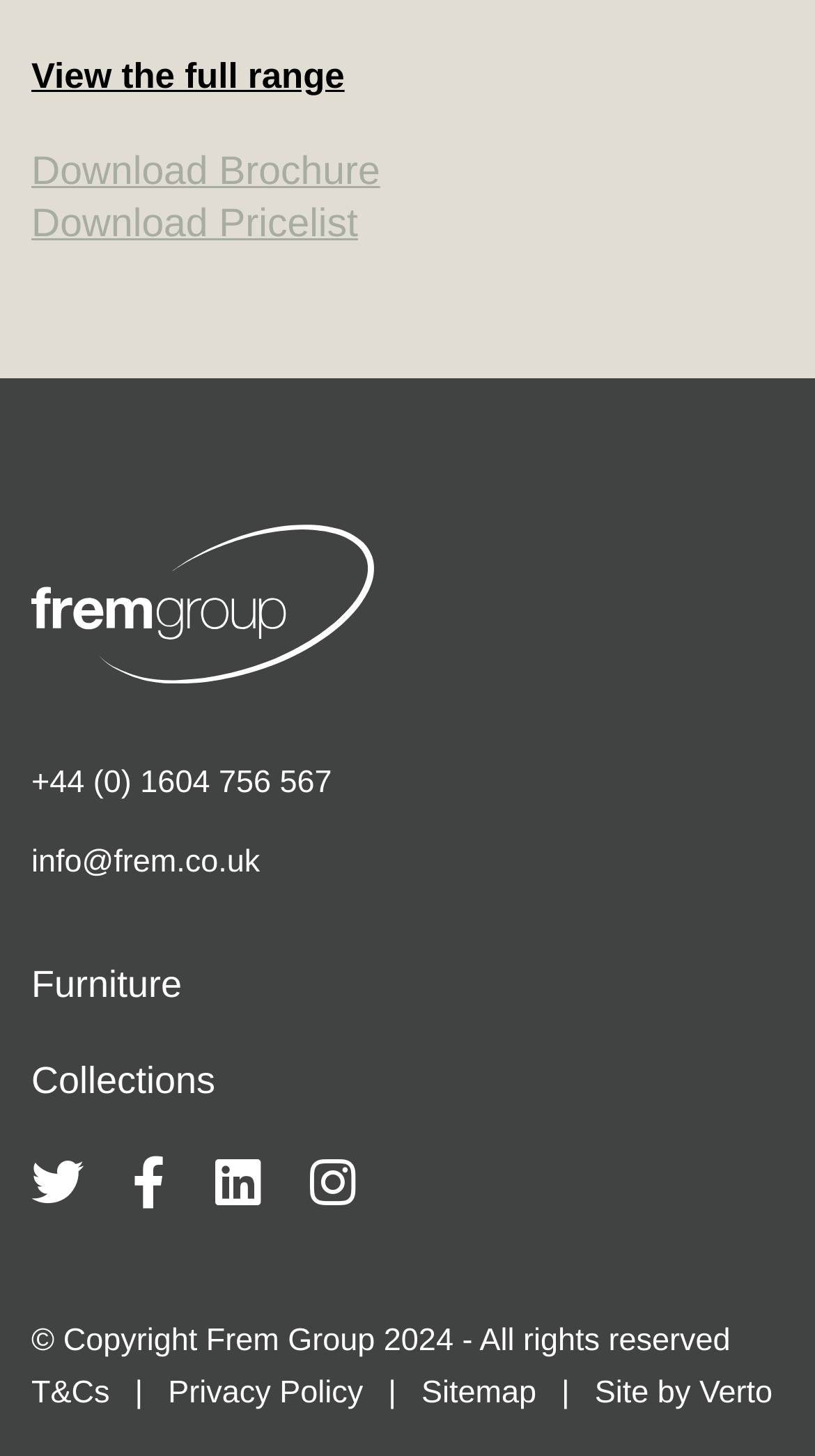Please reply to the following question with a single word or a short phrase:
What is the website's email address?

info@frem.co.uk